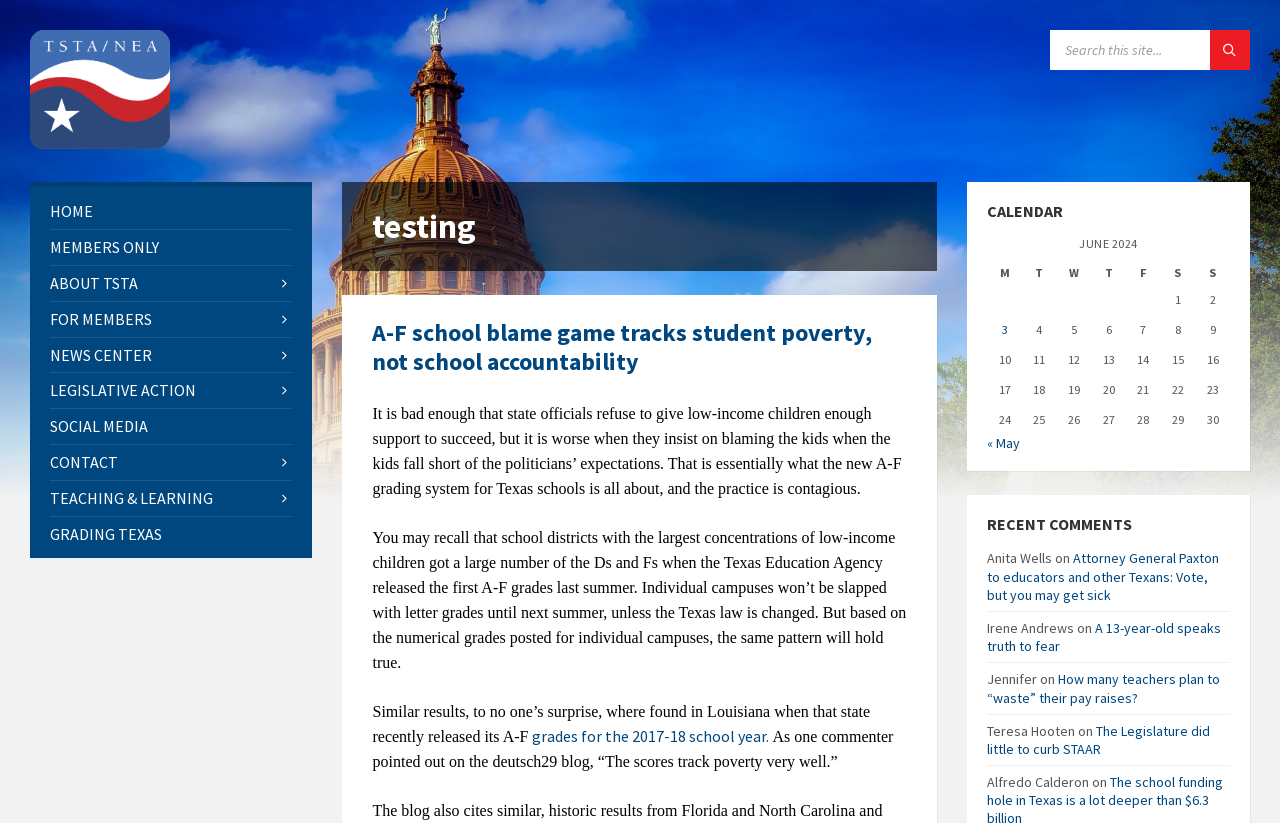What is the title of the article below the first heading?
Look at the image and respond with a single word or a short phrase.

A-F school blame game tracks student poverty, not school accountability